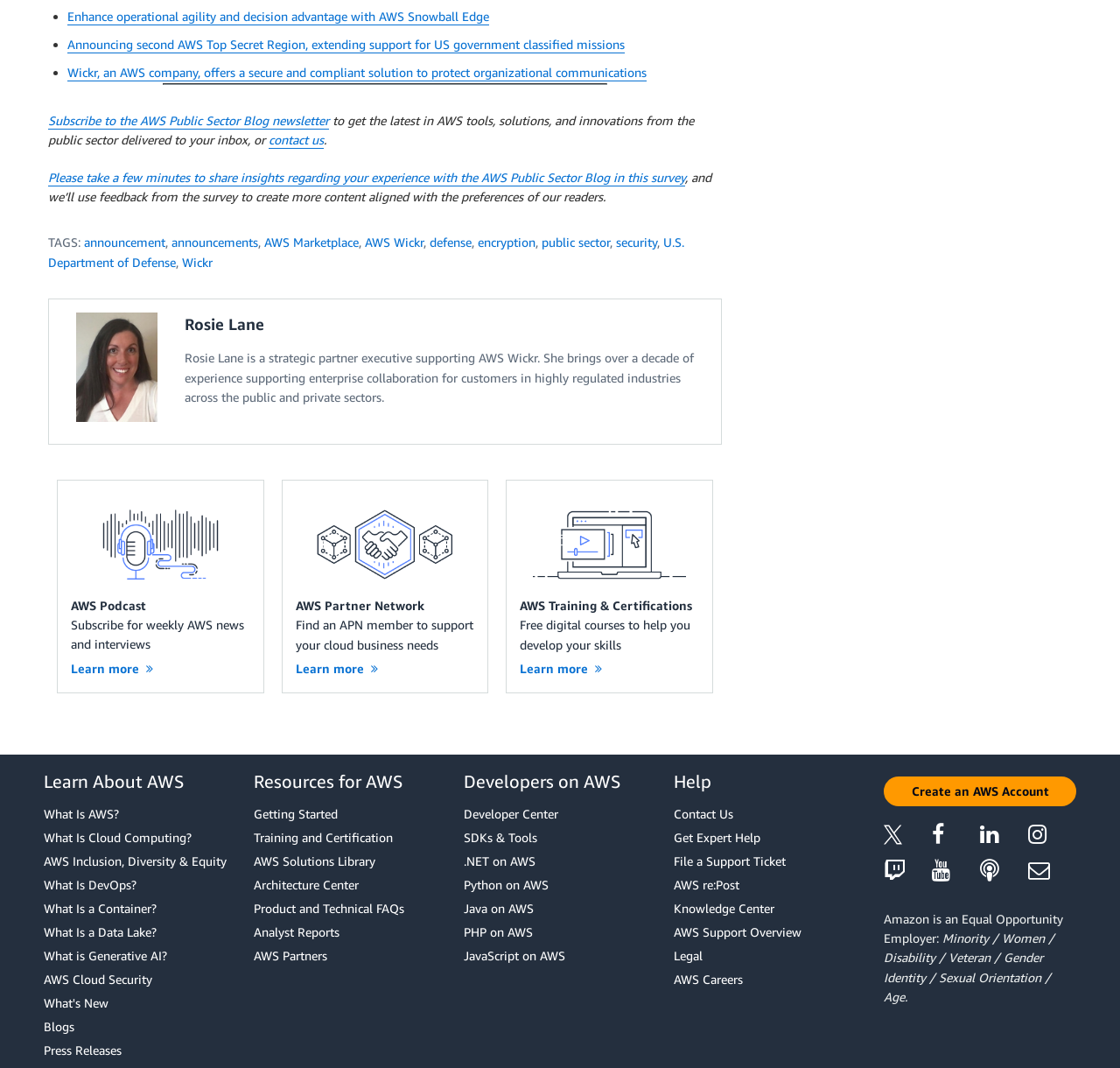Please answer the following question using a single word or phrase: 
Where is the 'Create an AWS Account' button located?

Bottom right